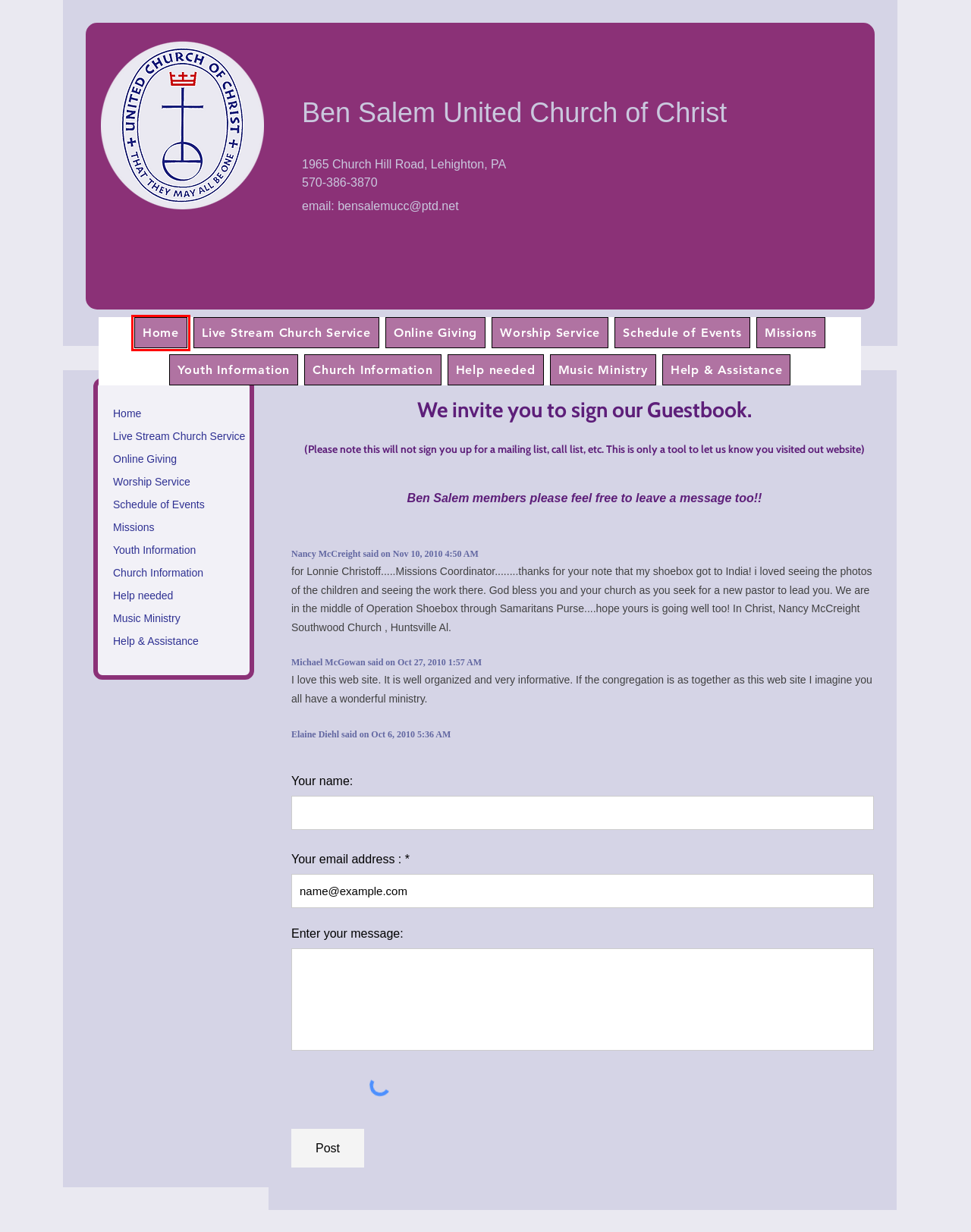Analyze the webpage screenshot with a red bounding box highlighting a UI element. Select the description that best matches the new webpage after clicking the highlighted element. Here are the options:
A. Online Giving | My Vxw Site Sqmapj 1
B. Schedule of  Events
C. Worship Service
D. Music
E. Help & Assistance
F. Home
G. Church Information | My Vxw Site Sqmapj 1
H. Help needed

F